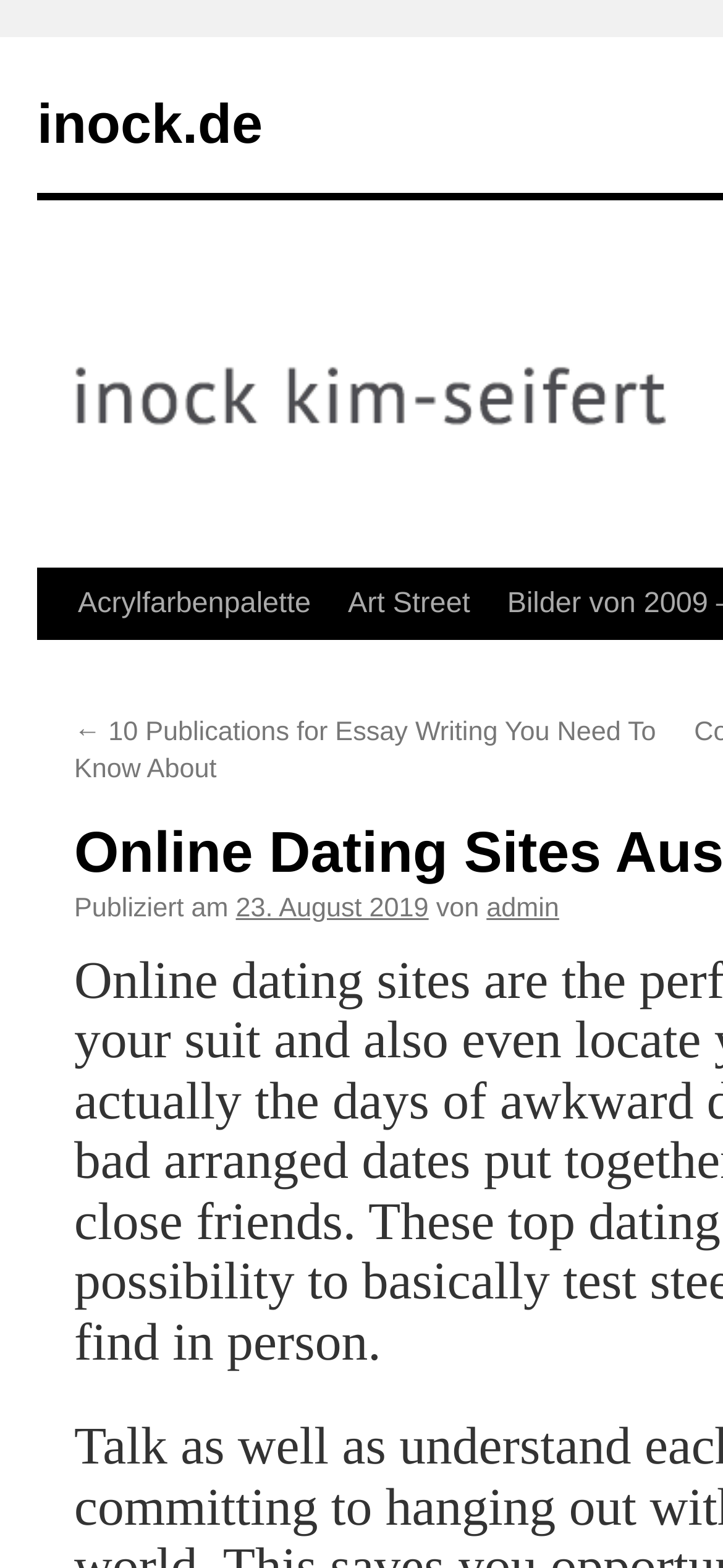Can you specify the bounding box coordinates for the region that should be clicked to fulfill this instruction: "go to inock.de".

[0.051, 0.06, 0.363, 0.099]